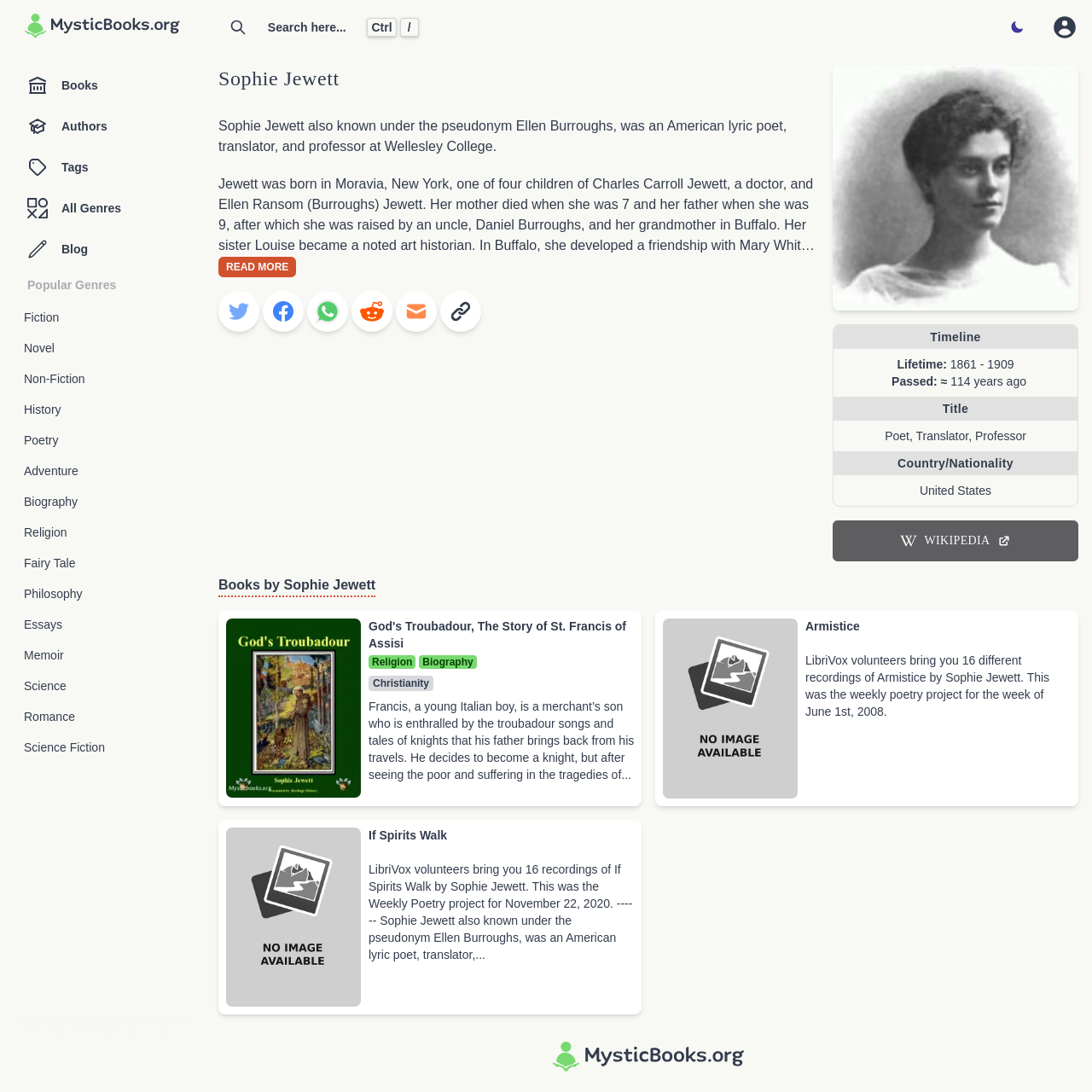Please identify the bounding box coordinates of the region to click in order to complete the task: "View the book 'God's Troubadour, The Story of St. Francis of Assisi'". The coordinates must be four float numbers between 0 and 1, specified as [left, top, right, bottom].

[0.338, 0.566, 0.581, 0.597]